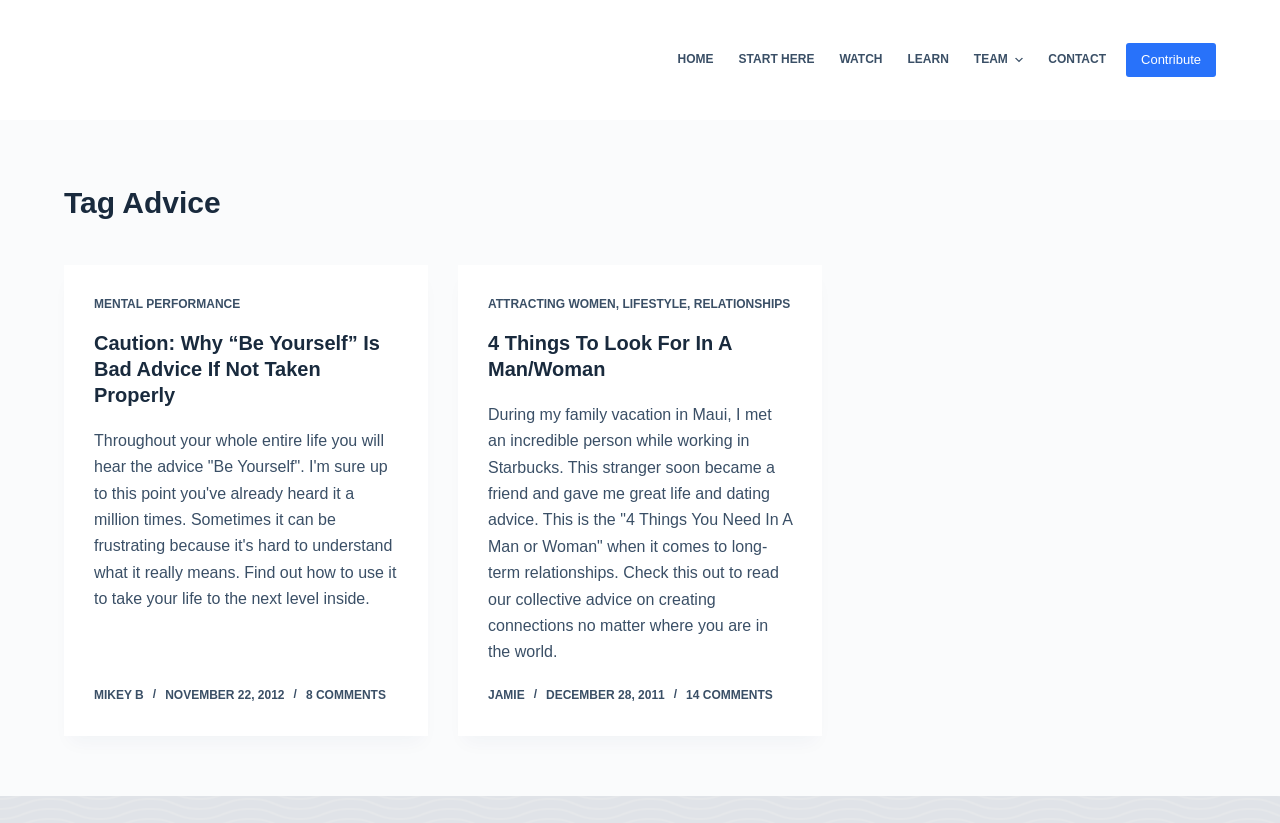Please provide a short answer using a single word or phrase for the question:
What is the date of the first article?

NOVEMBER 22, 2012